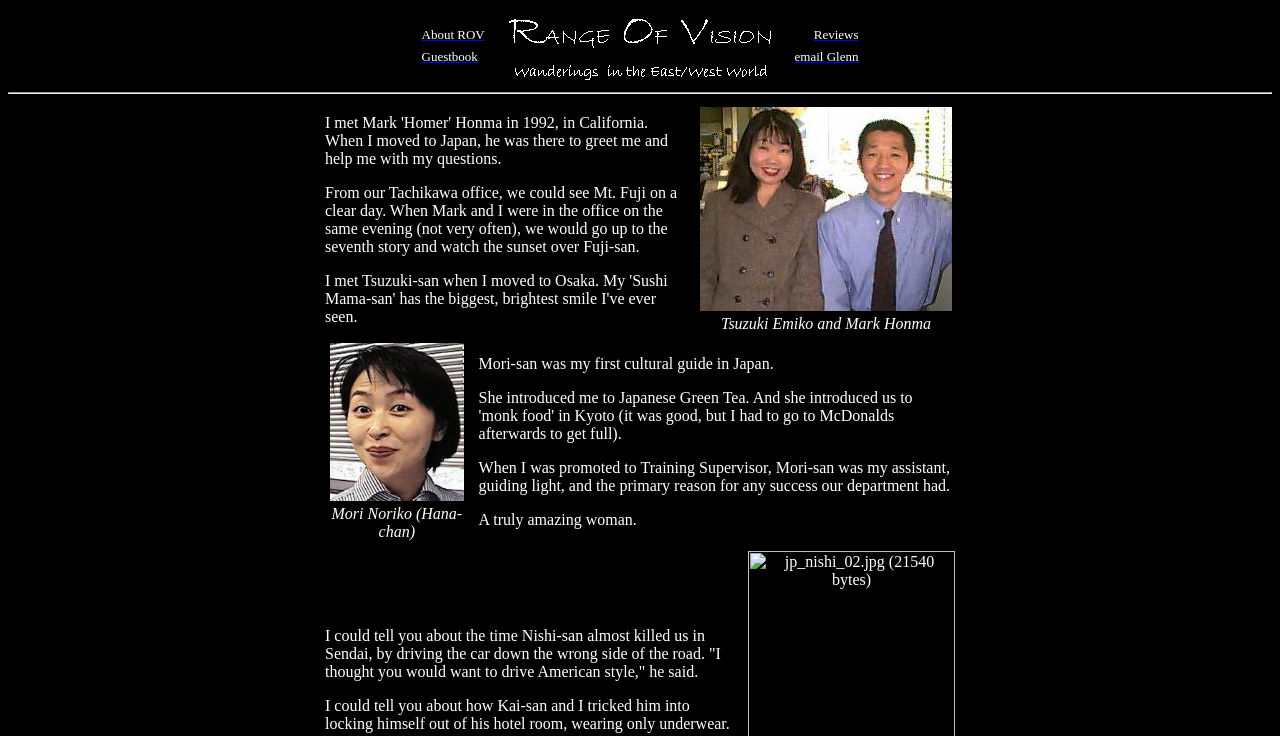Using the element description provided, determine the bounding box coordinates in the format (top-left x, top-left y, bottom-right x, bottom-right y). Ensure that all values are floating point numbers between 0 and 1. Element description: email Glenn

[0.621, 0.067, 0.671, 0.087]